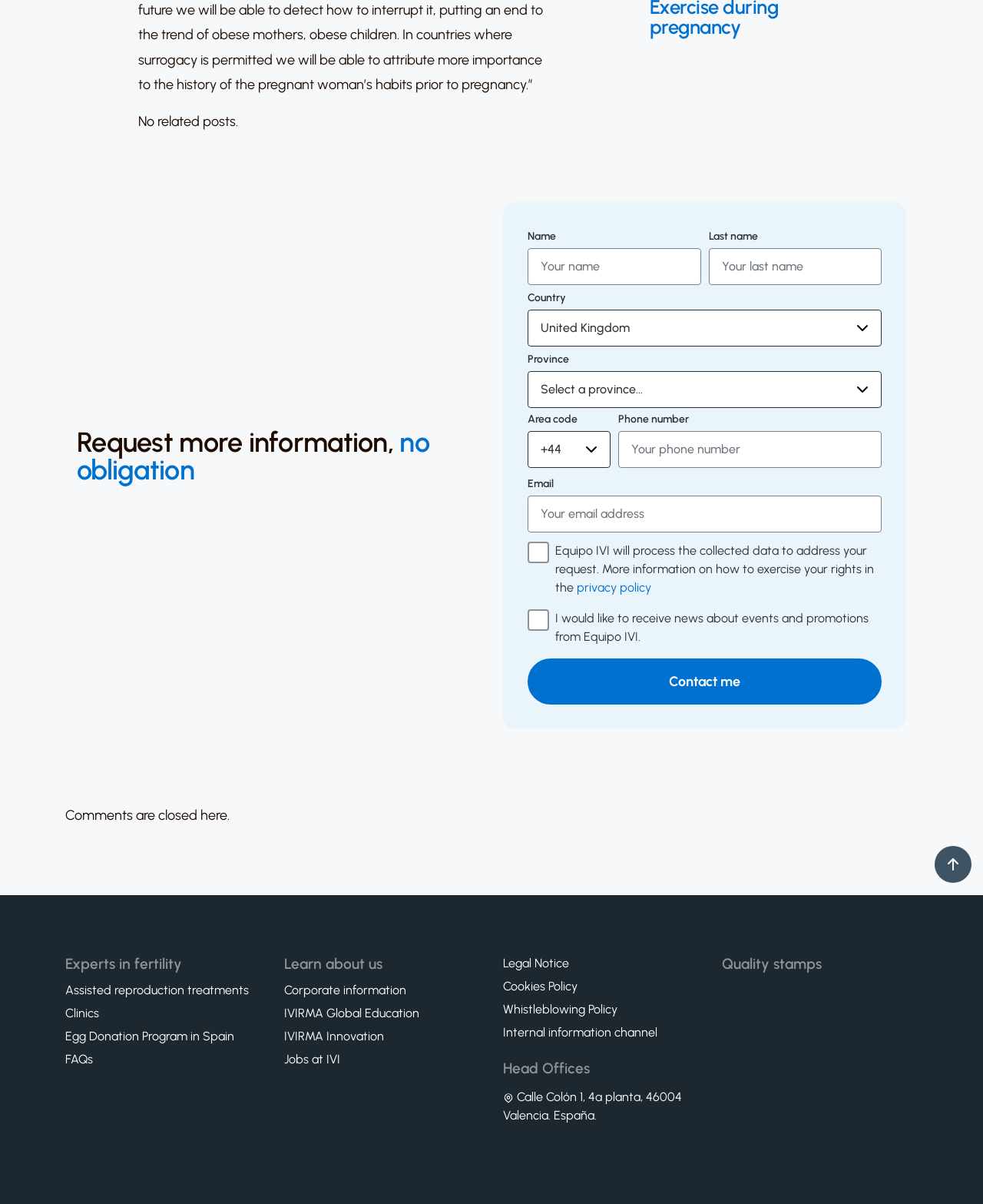Determine the bounding box coordinates of the UI element described below. Use the format (top-left x, top-left y, bottom-right x, bottom-right y) with floating point numbers between 0 and 1: Egg Donation Program in Spain

[0.066, 0.855, 0.266, 0.867]